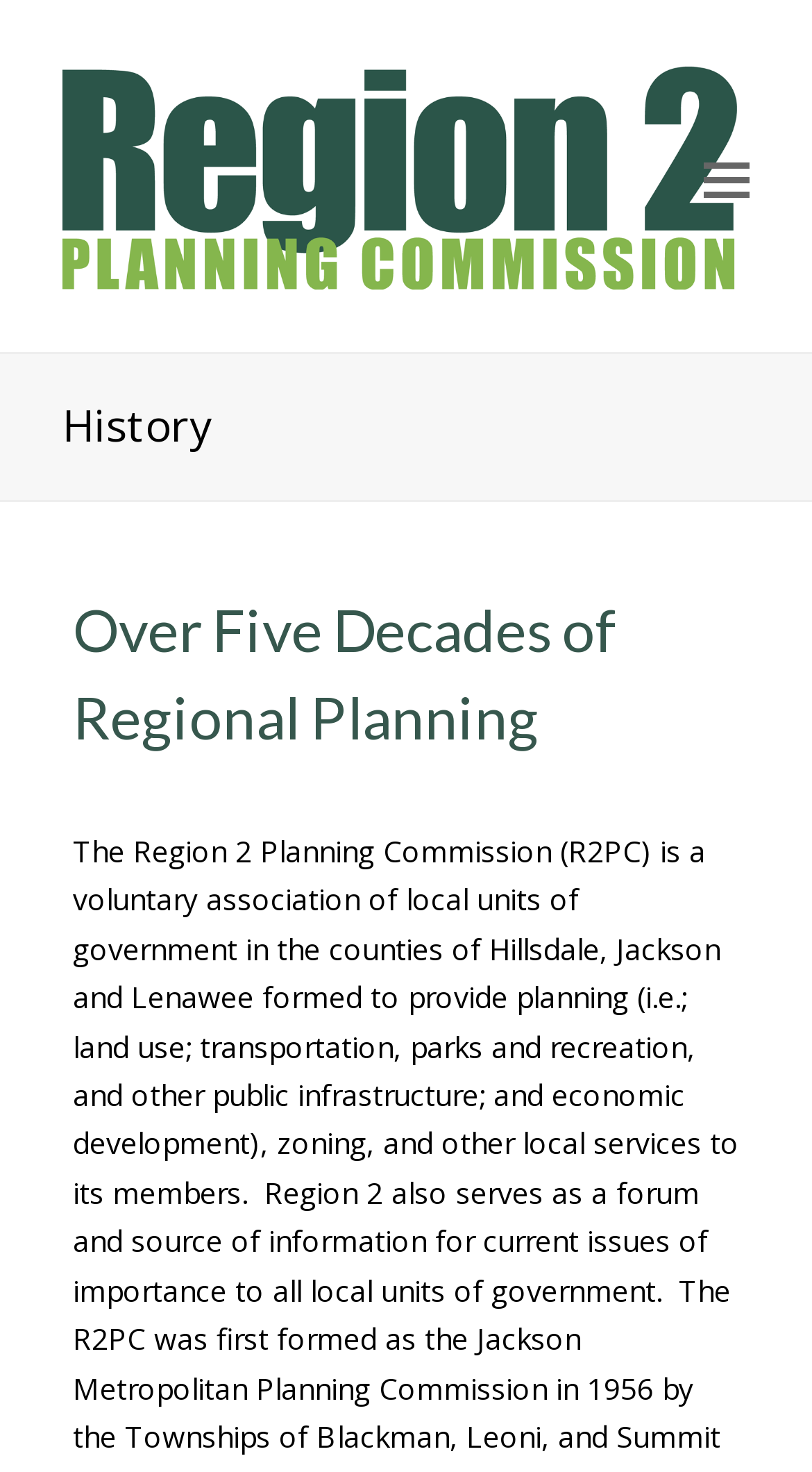Respond to the following question using a concise word or phrase: 
What is the heading below the 'History' heading?

Over Five Decades of Regional Planning